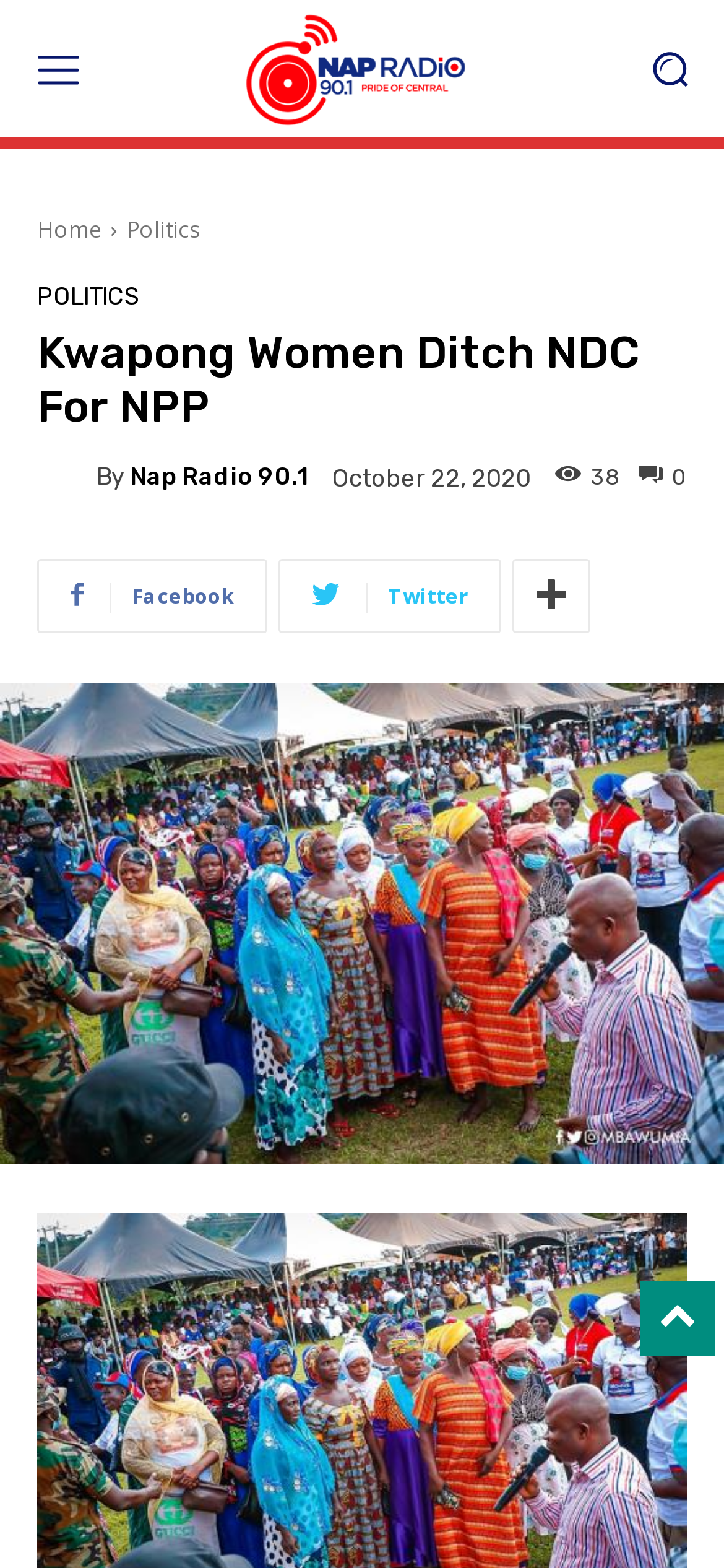What is the topic of the article?
Deliver a detailed and extensive answer to the question.

I found the answer by looking at the links at the top of the webpage, where there is a link with the text 'Politics'. This suggests that the article is related to politics.